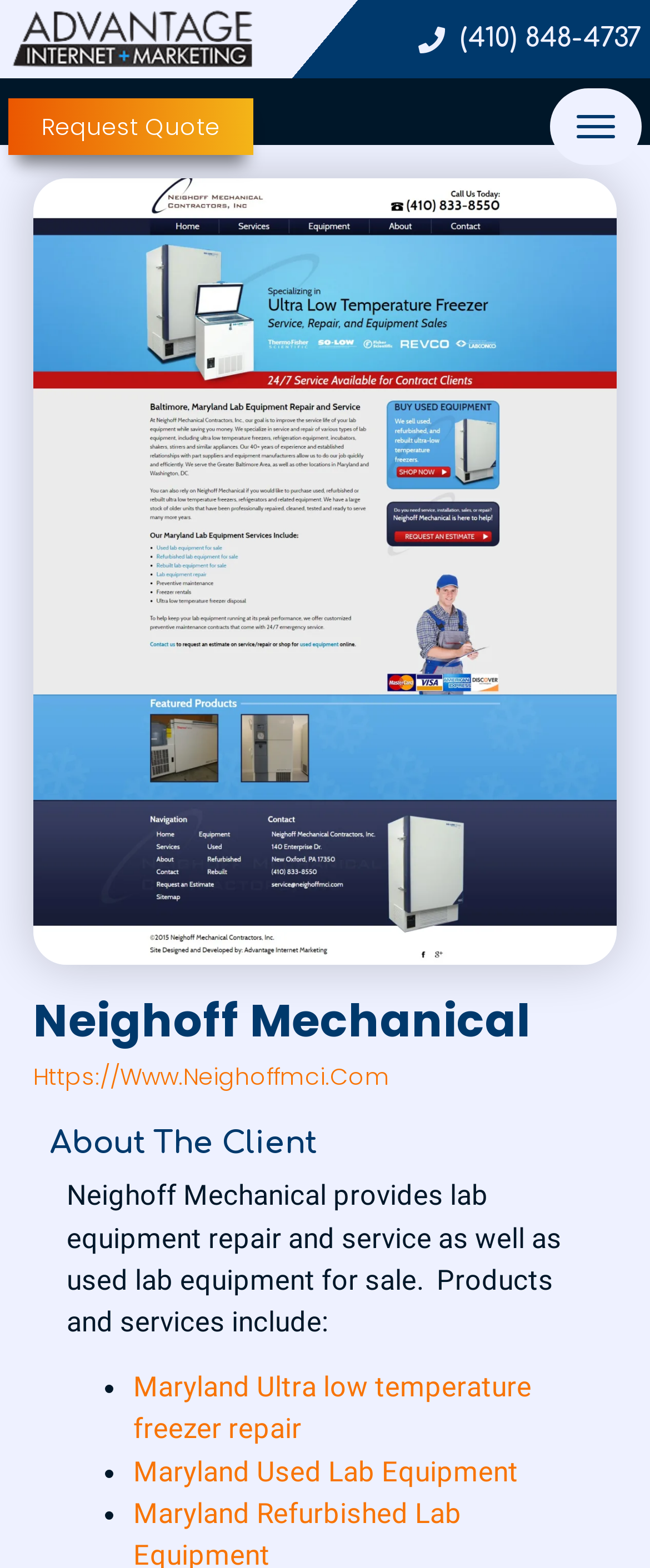How many types of services are listed under 'Products and services include:'?
Please use the image to provide an in-depth answer to the question.

I counted the number of ListMarker elements ('•') and their corresponding link elements, which describe the services provided by Neighoff Mechanical, and found three services listed.